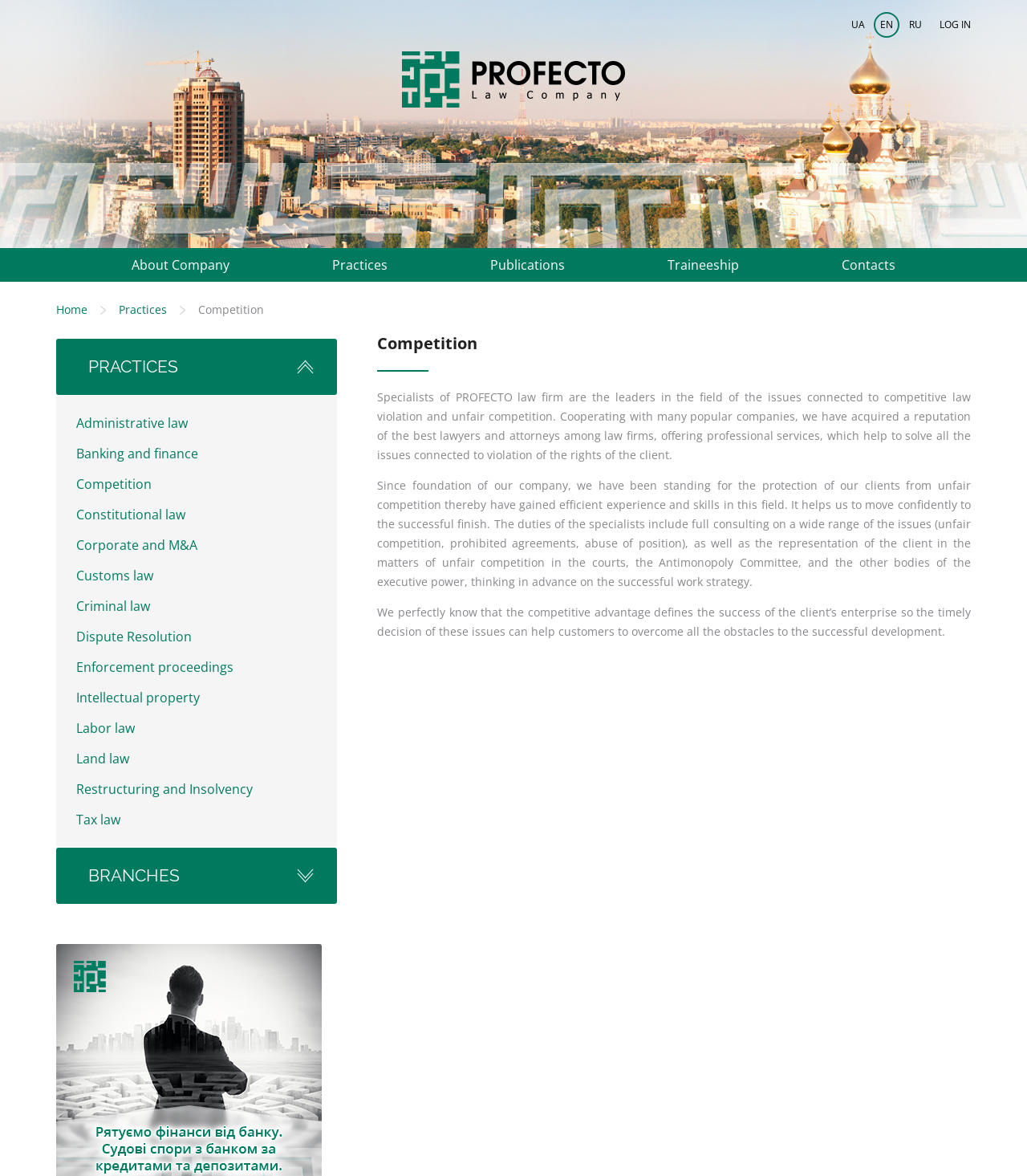Offer an in-depth caption of the entire webpage.

The webpage is about a law firm, specifically the competition practice area. At the top, there is a header section with links to different languages, including UA, EN, and RU, as well as a login button. Below the header, there is a large image that spans the entire width of the page.

The main navigation menu is located below the image, with links to various sections of the website, including About Company, Practices, Publications, Traineeship, and Contacts. There is also a secondary navigation menu with links to Home and Practices.

The main content of the page is divided into two sections. The first section has a heading "Competition" and a brief description of the law firm's expertise in competition law. Below the heading, there is a horizontal separator line.

The second section has a table with a single row and cell containing the text "PRACTICES". Below the table, there is a list of links to various practice areas, including Administrative law, Banking and finance, Competition, and others.

To the right of the list, there is an image. Below the image, there is another table with a single row and cell containing the text "BRANCHES".

The main content of the page continues with a heading "Competition" and three paragraphs of text that describe the law firm's services and expertise in competition law. The text explains that the firm's specialists are leaders in the field of competition law and have acquired a reputation for providing professional services to clients. The firm's duties include consulting on unfair competition issues and representing clients in court and other executive bodies. The text also emphasizes the importance of timely decision-making in competition law issues to ensure the success of clients' enterprises.